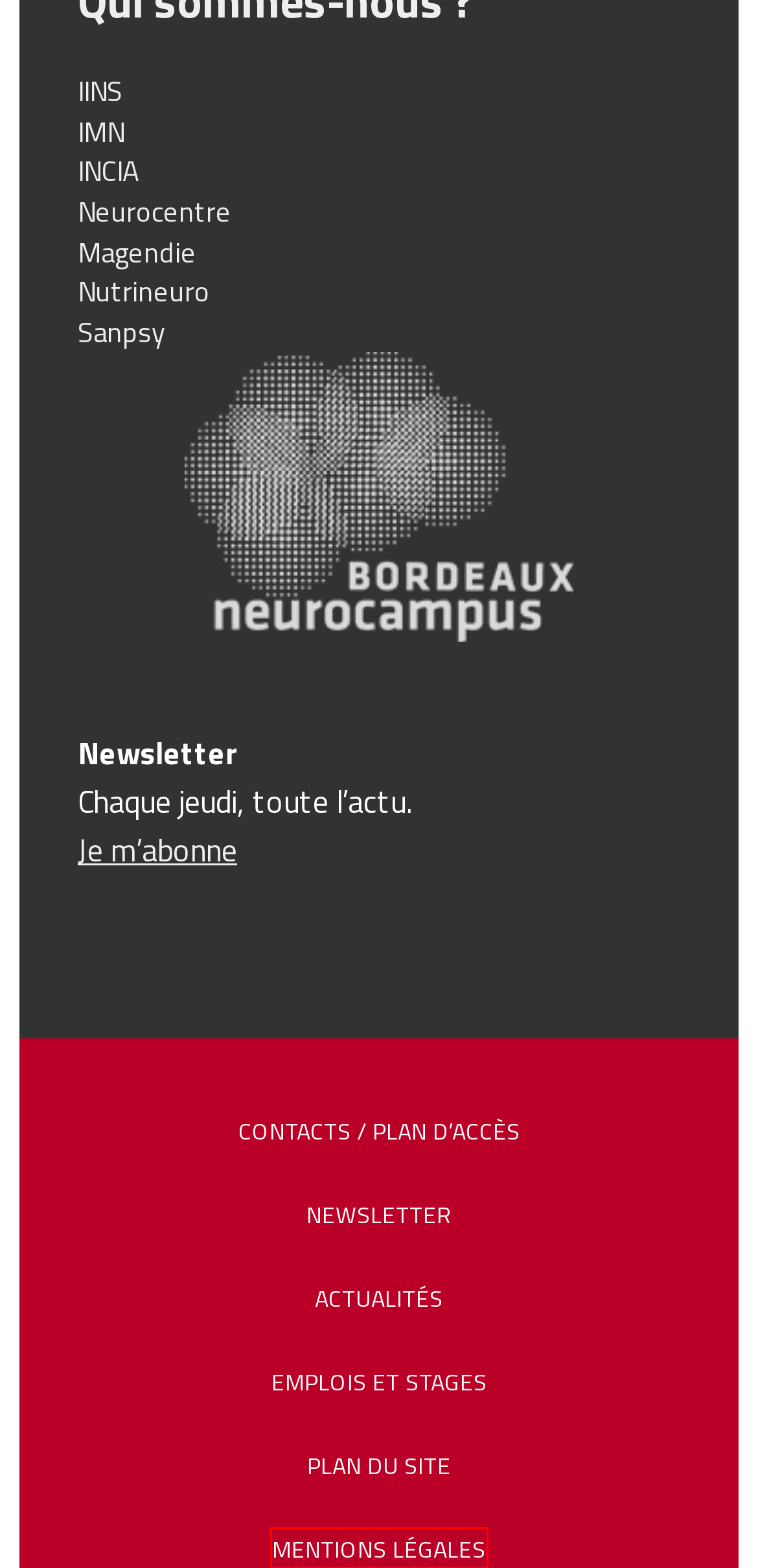Analyze the screenshot of a webpage featuring a red rectangle around an element. Pick the description that best fits the new webpage after interacting with the element inside the red bounding box. Here are the candidates:
A. IINS - Bordeaux Neurocampus
B. INCIA - Bordeaux Neurocampus
C. Emplois et stages - Bordeaux Neurocampus
D. Nutrineuro - Bordeaux Neurocampus
E. Neurocentre Magendie - Bordeaux Neurocampus
F. La lettre d'information - Bordeaux Neurocampus
G. IMN (Institut des Maladies Neurodégénératives) - Bordeaux Neurocampus
H. Mentions légales - Bordeaux Neurocampus

H